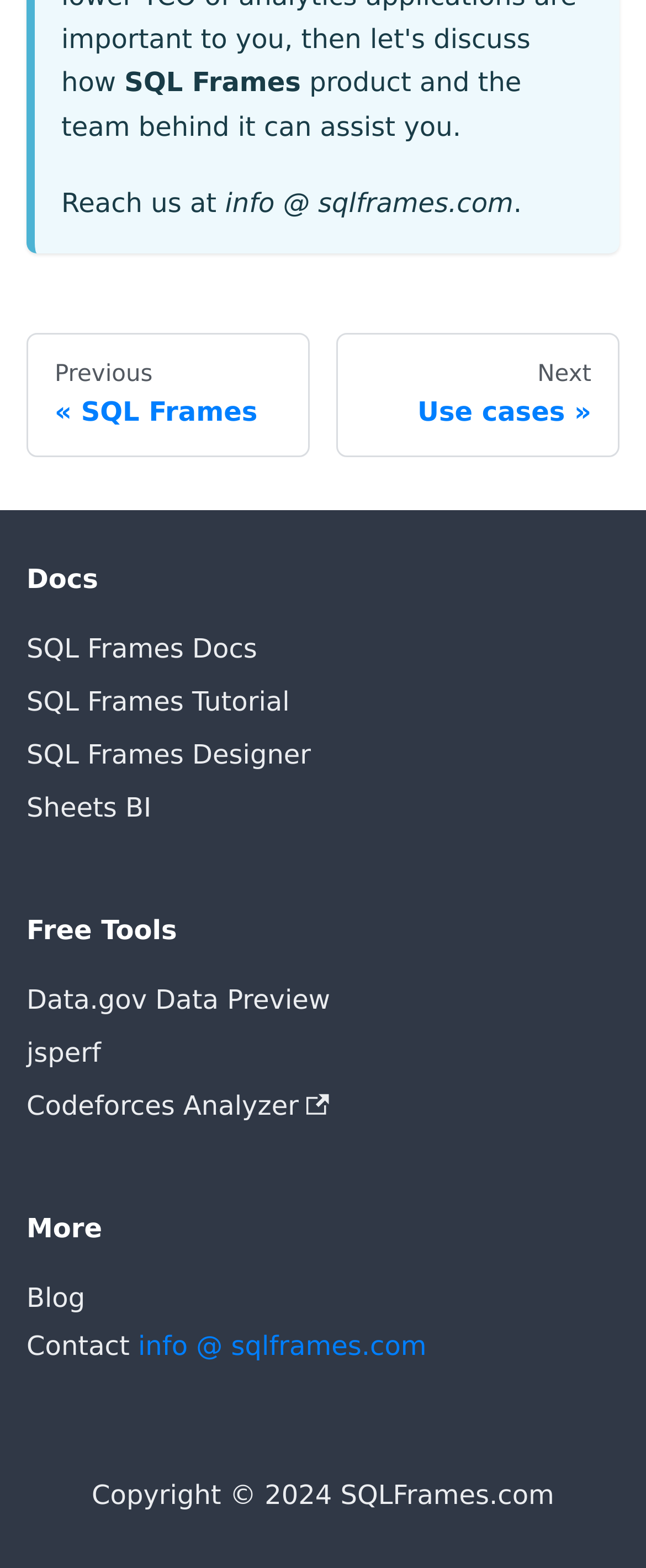Respond to the question below with a single word or phrase: What is the contact email?

info@sqlframes.com